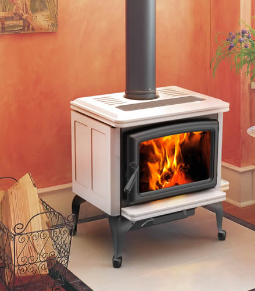Provide a comprehensive description of the image.

This image features a modern wood stove situated in a cozy indoor environment, characterized by warm tones on the walls and an inviting ambiance. The stove itself has a sleek design with a prominent black front, showcasing a vibrant fire that flickers energetically within its glass door. Positioned beside the stove is a black metal basket designed for storing firewood, adding to the rustic charm of the setting. The overall atmosphere suggests a blend of comfort and functionality, ideal for keeping a home warm during colder months. This imagery underscores the expertise in wood stoves and fireplaces, emphasizing their role as both a reliable heating source and a stylish focal point in home decor.